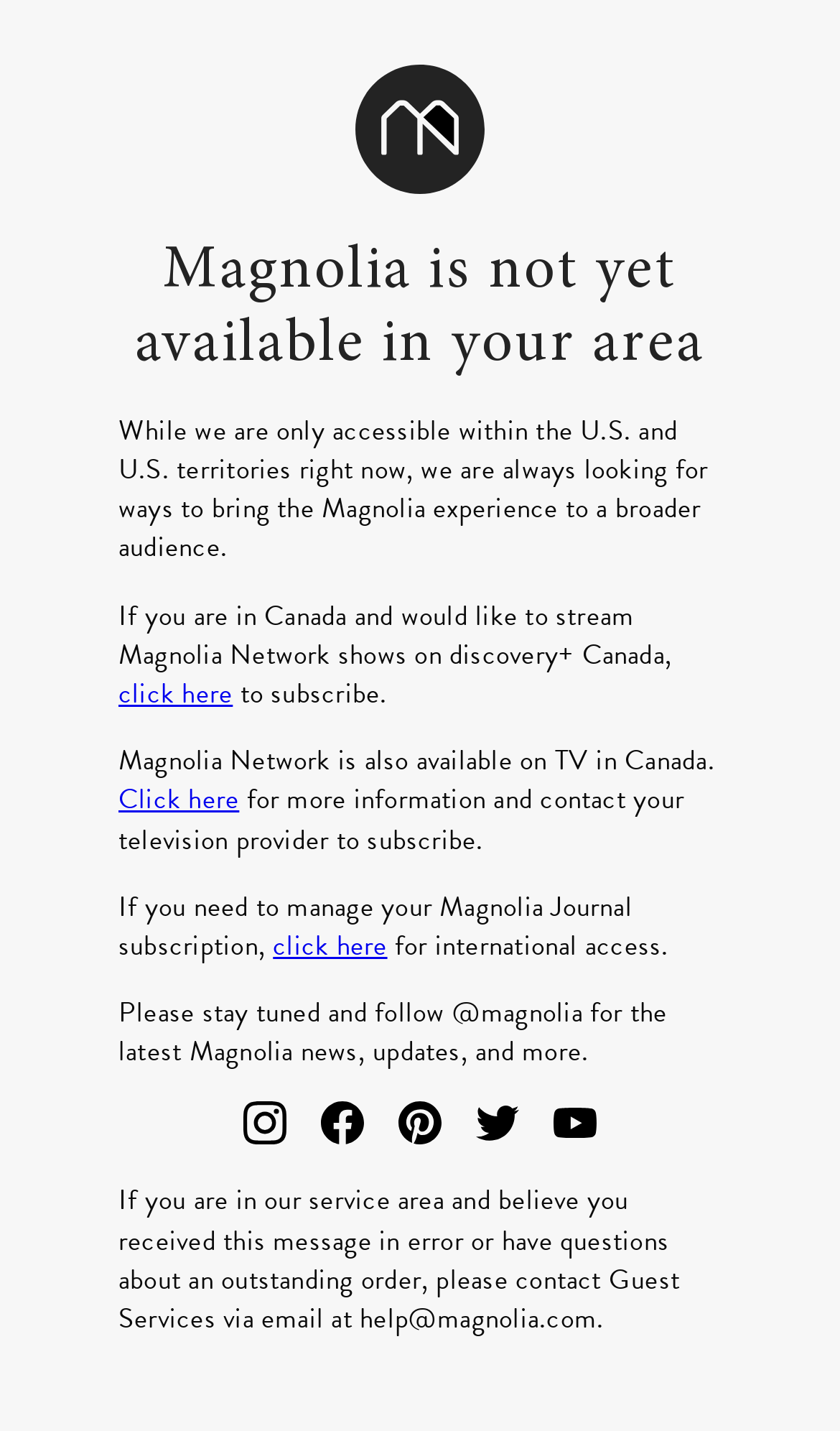Specify the bounding box coordinates for the region that must be clicked to perform the given instruction: "Click the 'click here' link to manage your Magnolia Journal subscription".

[0.325, 0.647, 0.461, 0.675]